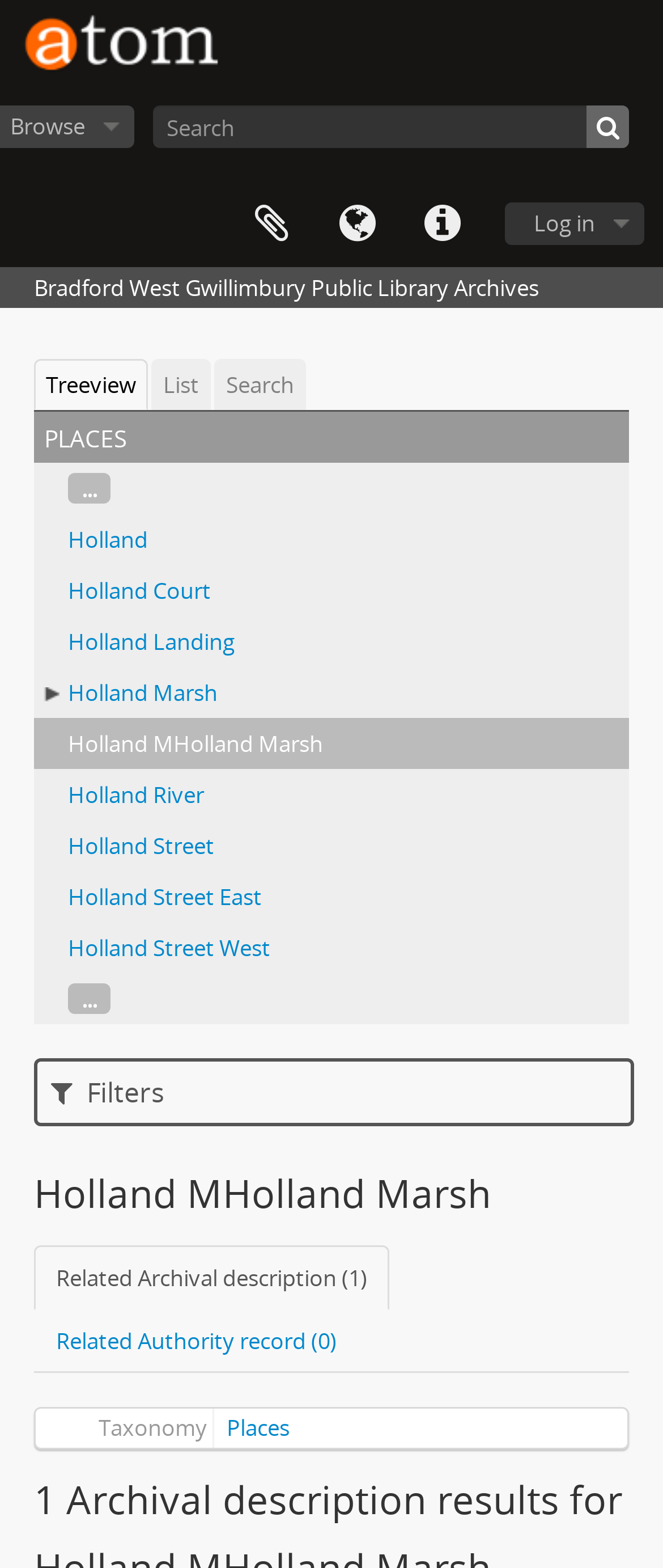From the webpage screenshot, predict the bounding box coordinates (top-left x, top-left y, bottom-right x, bottom-right y) for the UI element described here: Holland Street West

[0.103, 0.595, 0.408, 0.614]